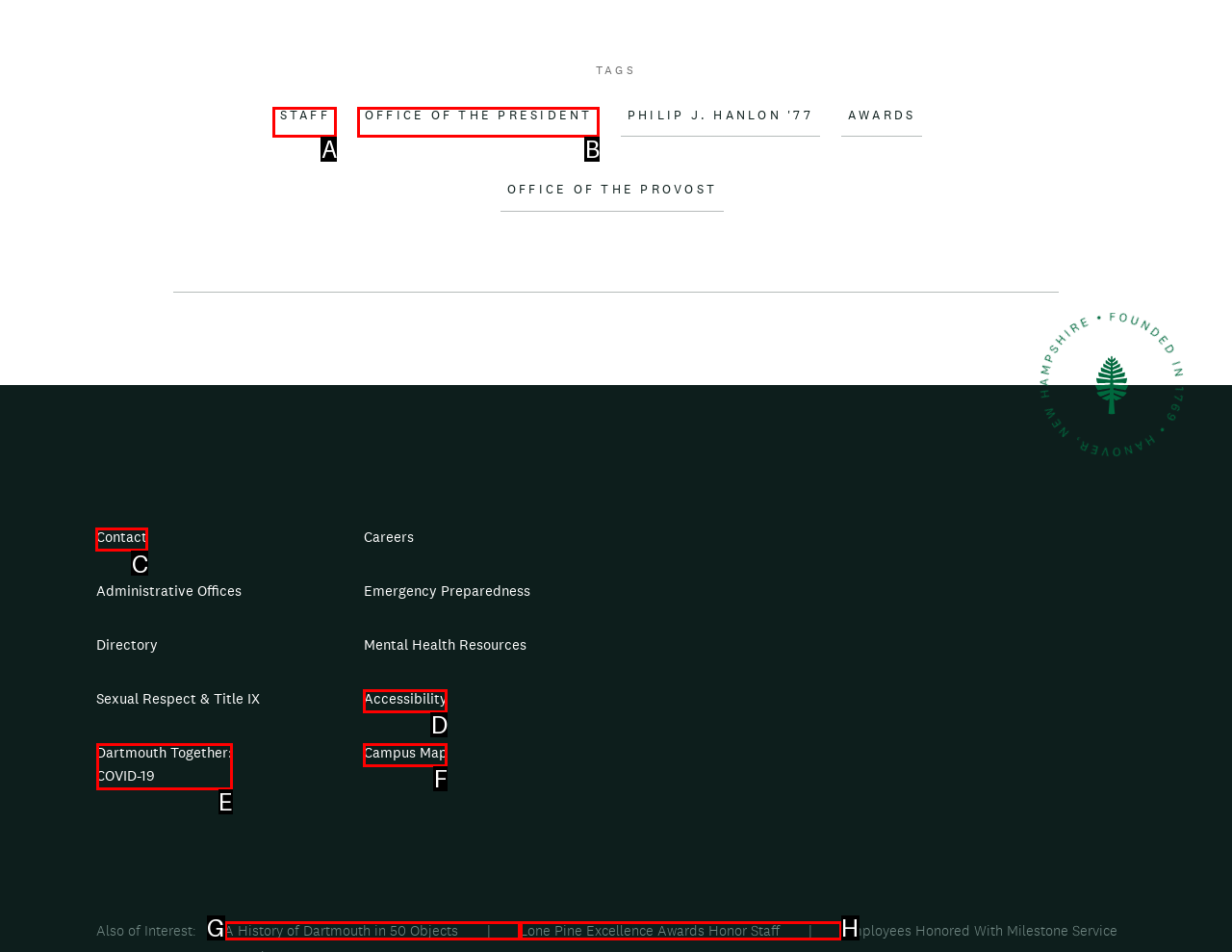Identify the correct option to click in order to complete this task: Contact the university
Answer with the letter of the chosen option directly.

C